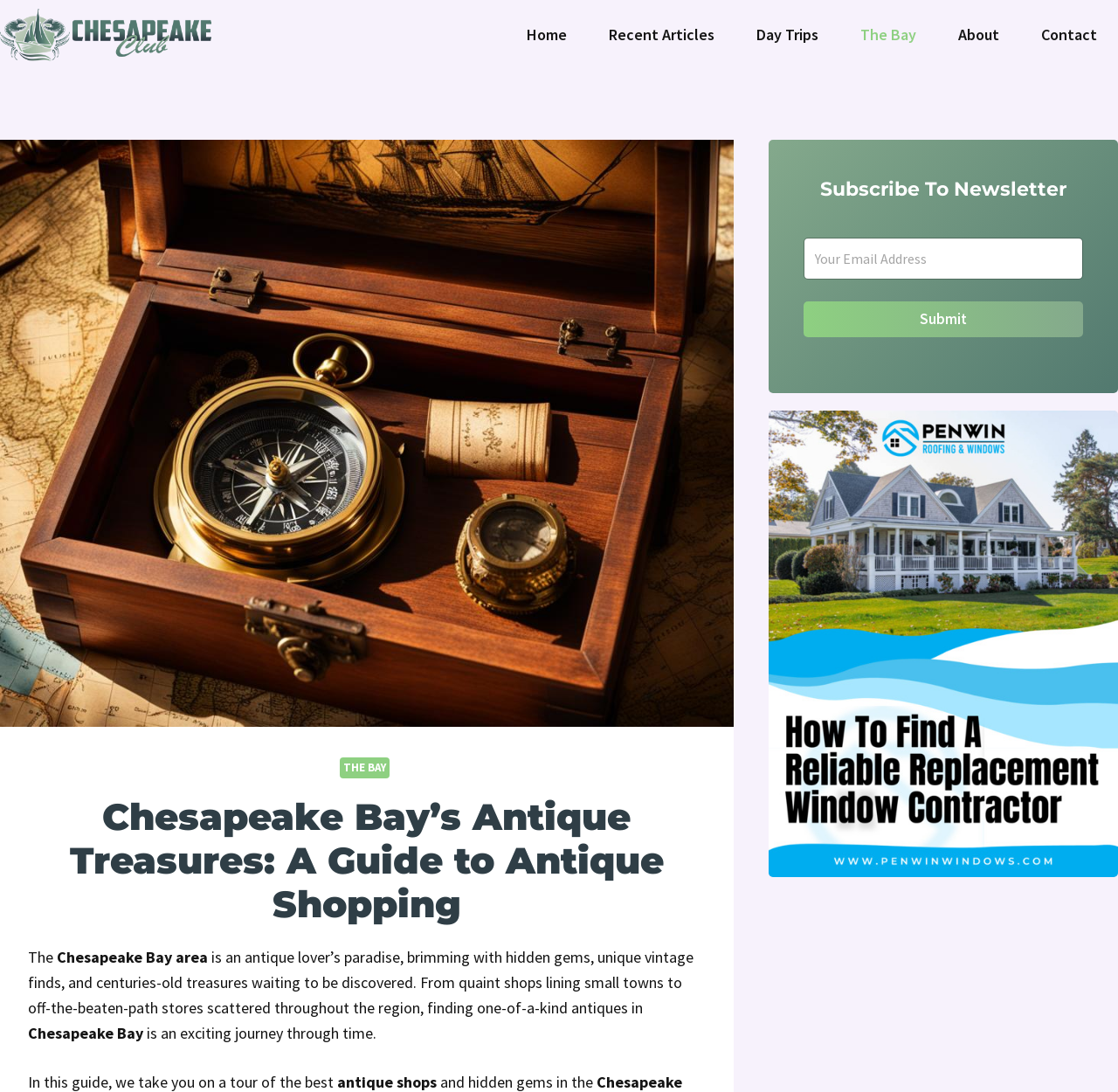What is the call-to-action for the newsletter? Based on the screenshot, please respond with a single word or phrase.

Submit